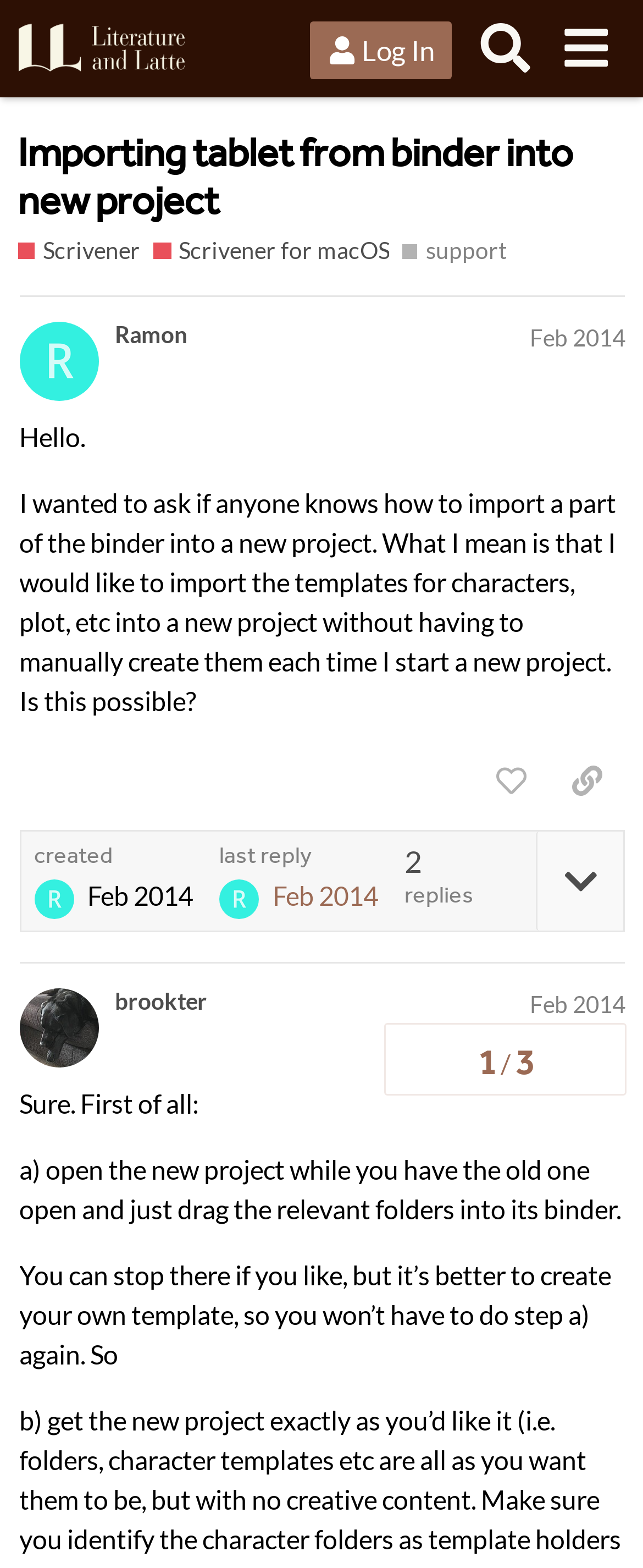Identify the bounding box coordinates for the UI element that matches this description: "Feb 2014".

[0.824, 0.631, 0.973, 0.649]